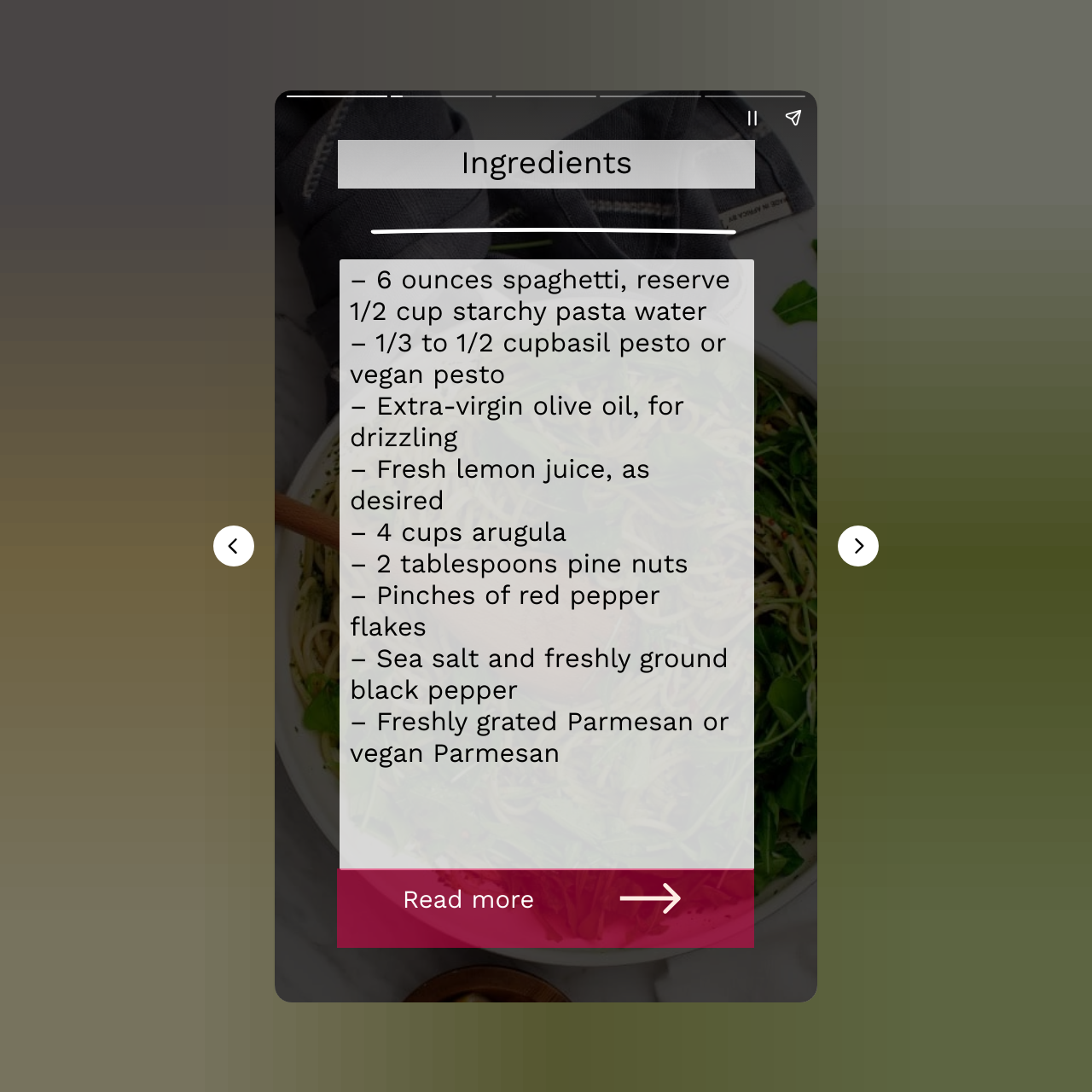Provide a brief response to the question below using one word or phrase:
Is there an image on the webpage?

Yes